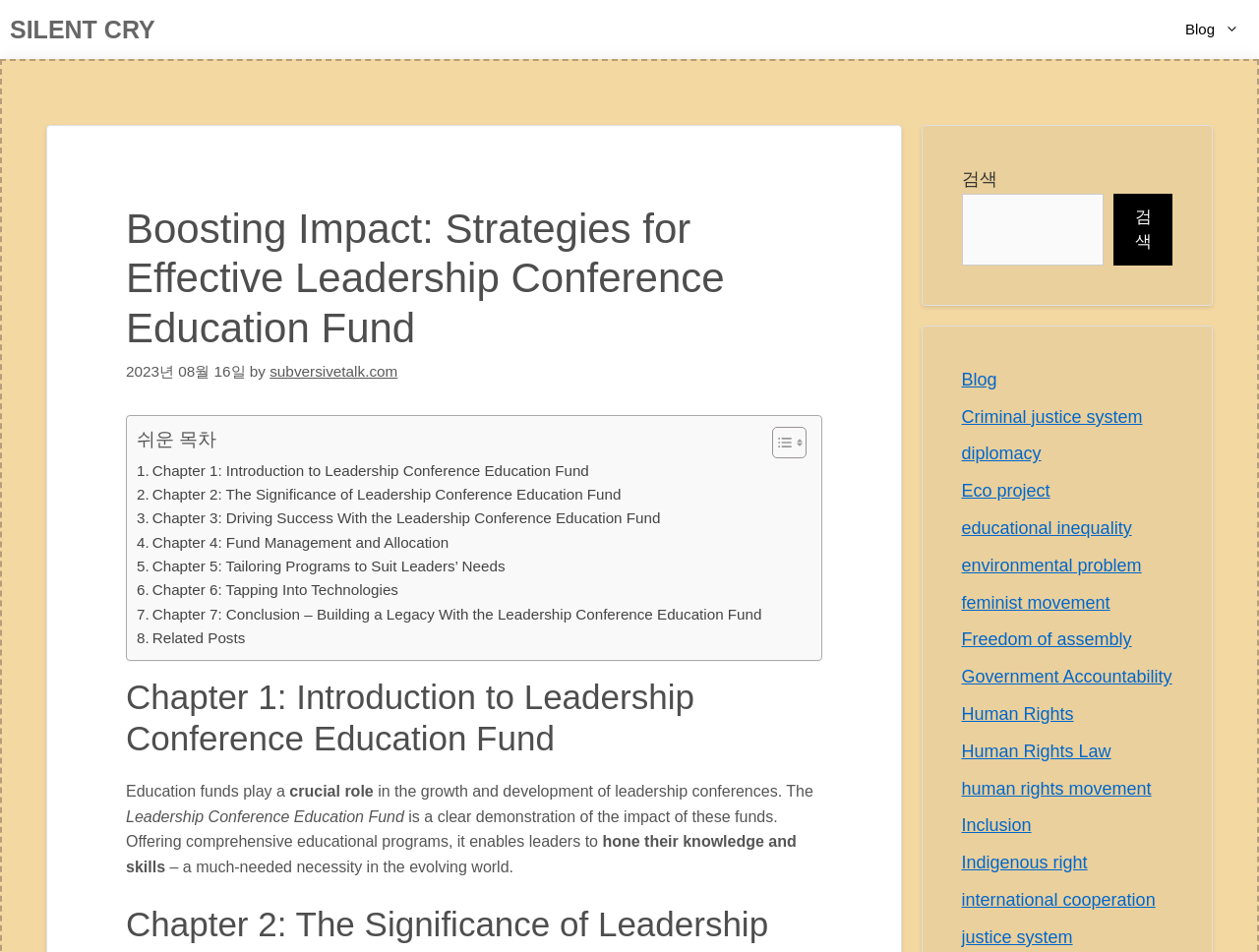Answer the question in one word or a short phrase:
What is the link text above the table of contents?

Toggle Table of Content